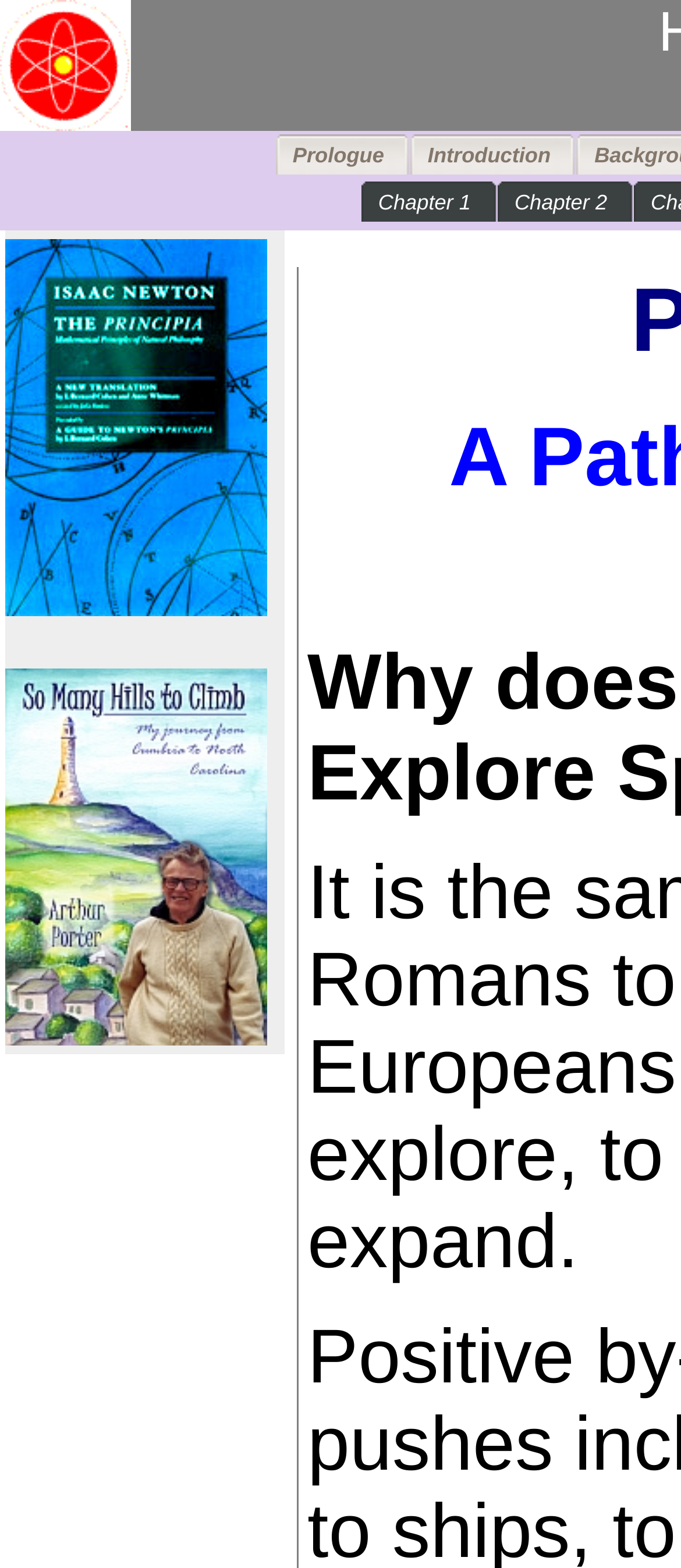Find the bounding box of the web element that fits this description: "Chapter 2".

[0.73, 0.116, 0.93, 0.141]